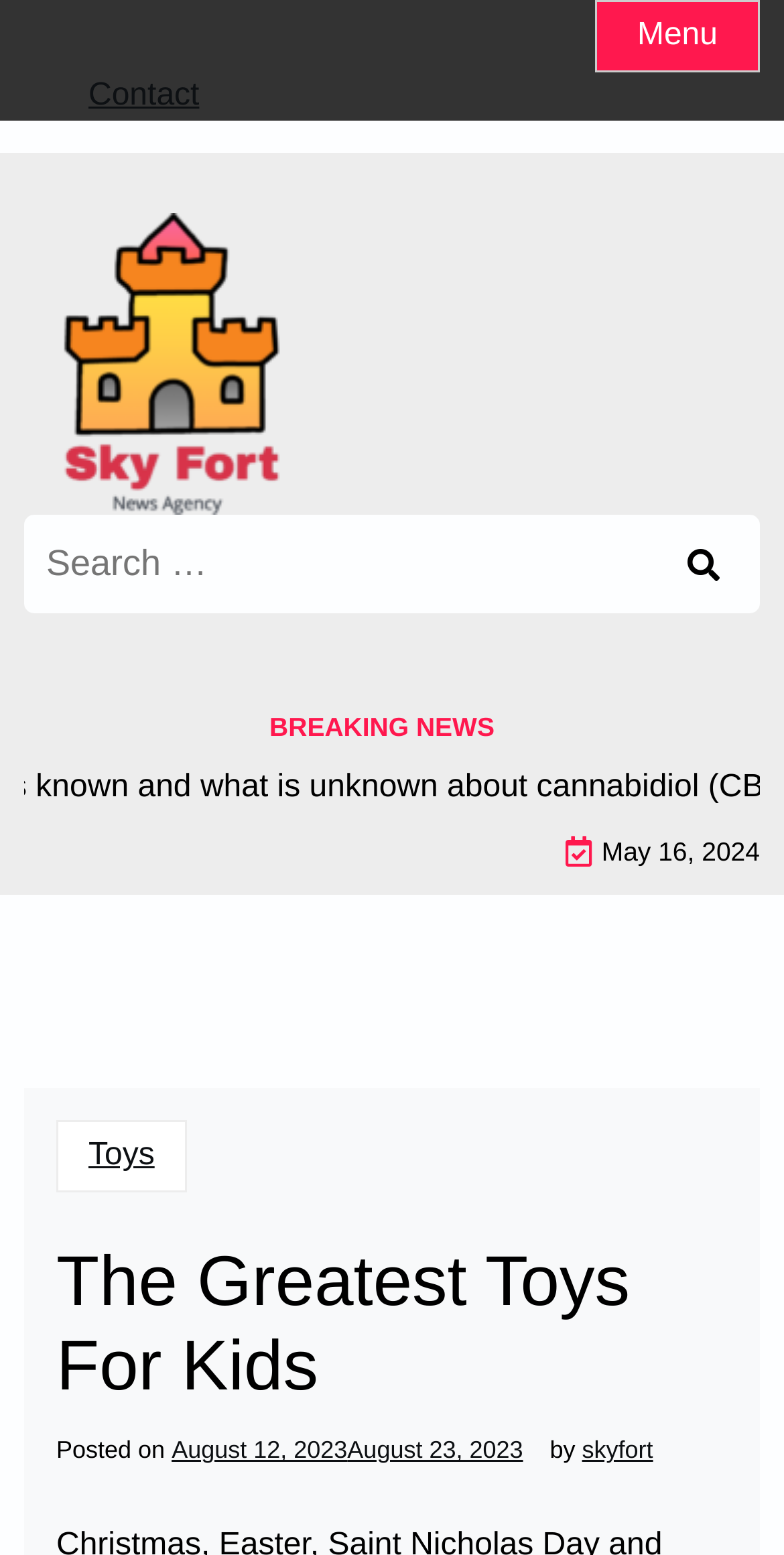Find the bounding box coordinates for the UI element that matches this description: "Toys".

[0.072, 0.72, 0.238, 0.767]